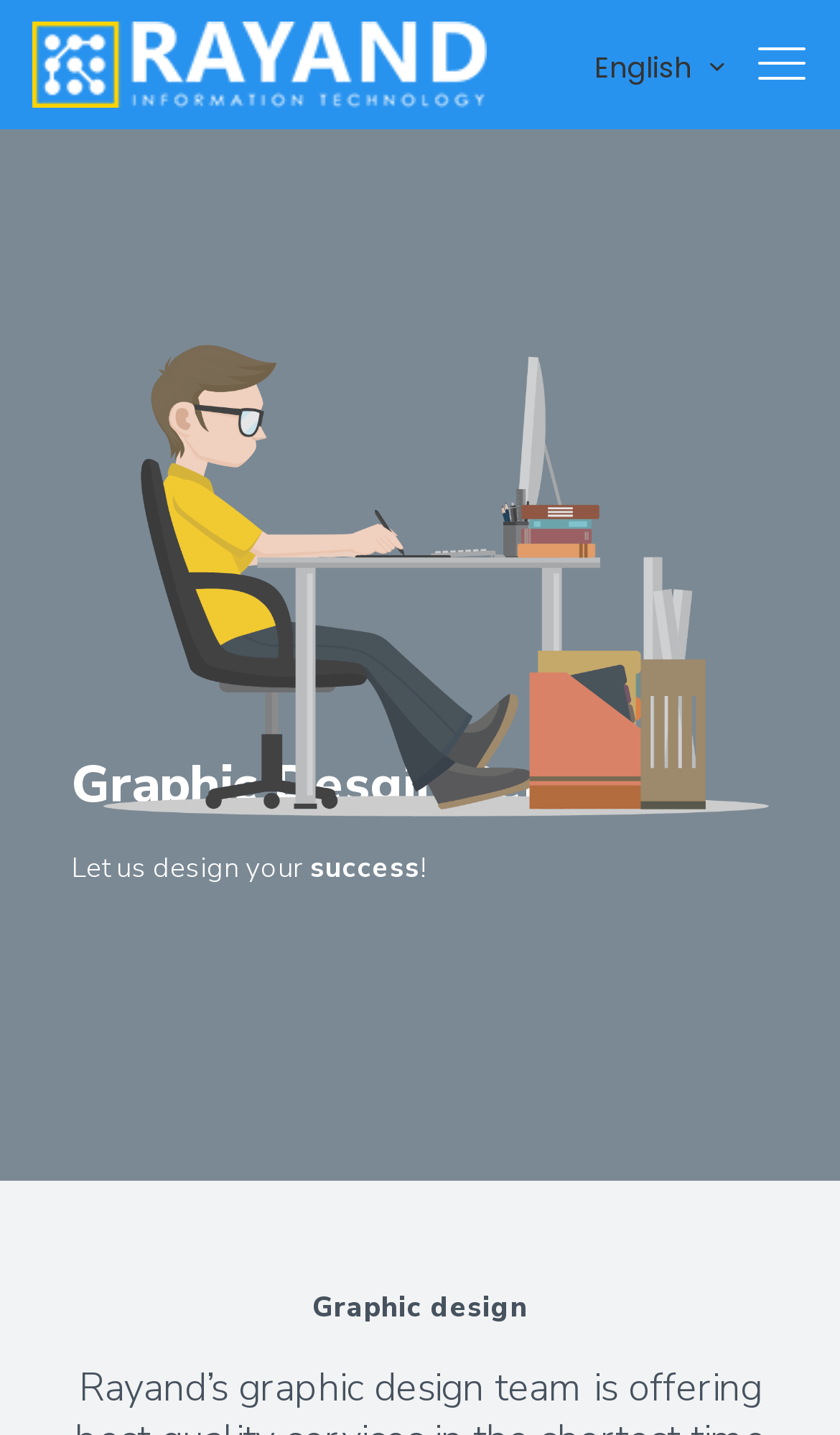What is the position of the logo on the webpage?
Answer the question with a thorough and detailed explanation.

The position of the logo on the webpage is top-left because the link element with the text 'LOGO-2_ee8fde73c2a34ef76b9f77eb0ea861f9' has a bounding box with coordinates [0.038, 0.008, 0.579, 0.083], which indicates that it is located at the top-left corner of the webpage.